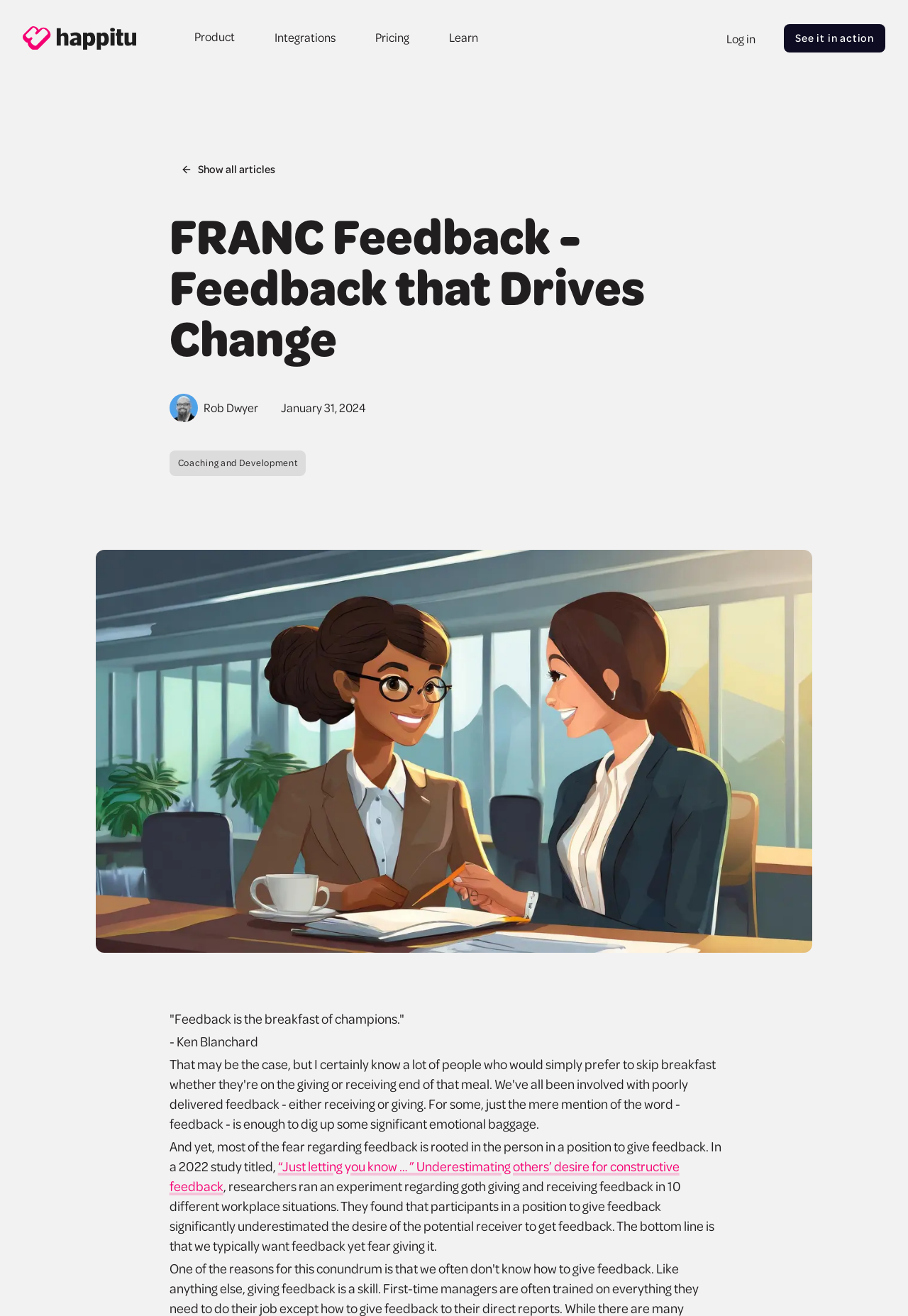Locate the UI element described as follows: "Learn". Return the bounding box coordinates as four float numbers between 0 and 1 in the order [left, top, right, bottom].

[0.485, 0.017, 0.561, 0.04]